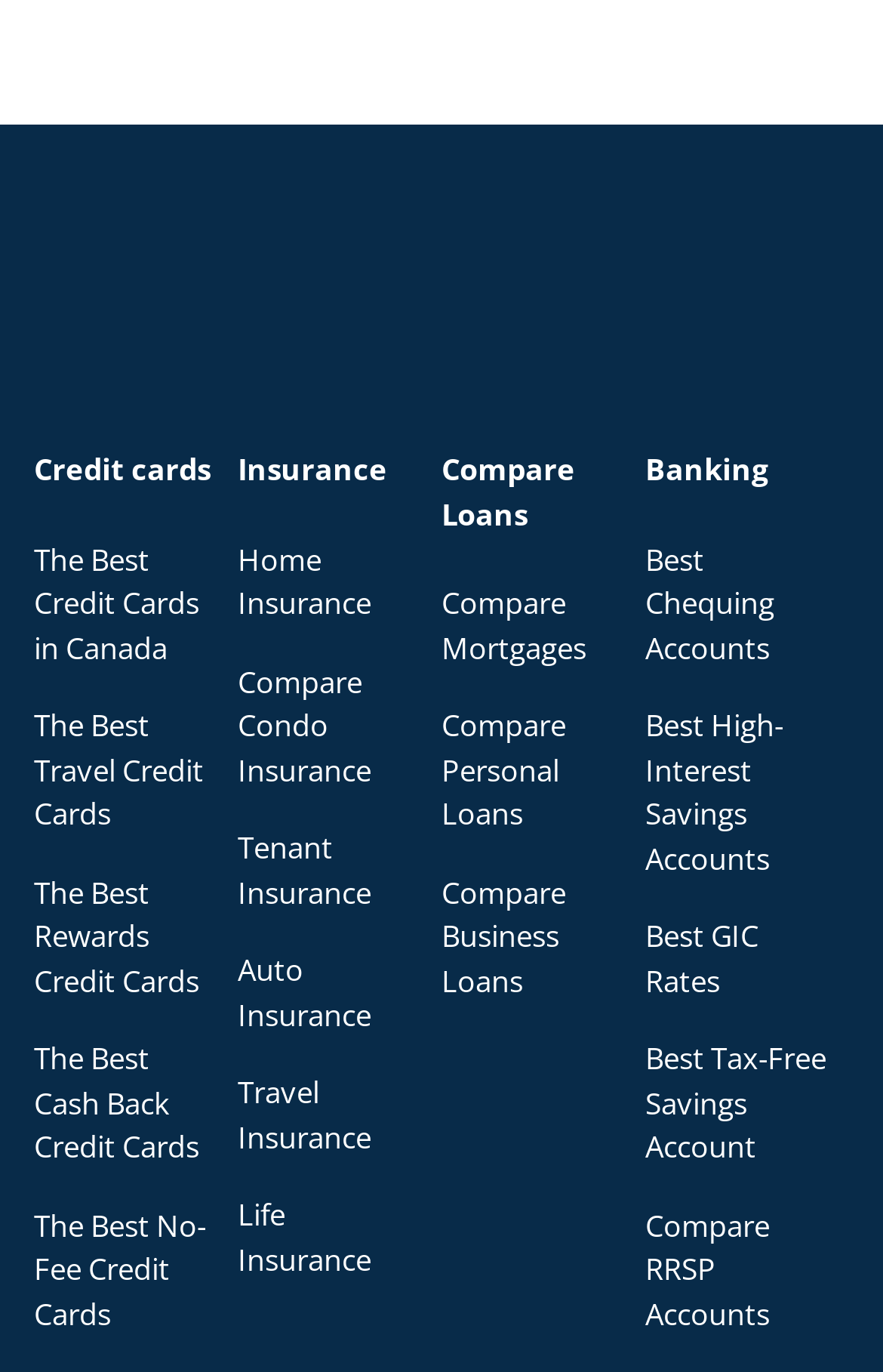What is the last banking option?
Answer the question with a single word or phrase by looking at the picture.

Compare RRSP Accounts